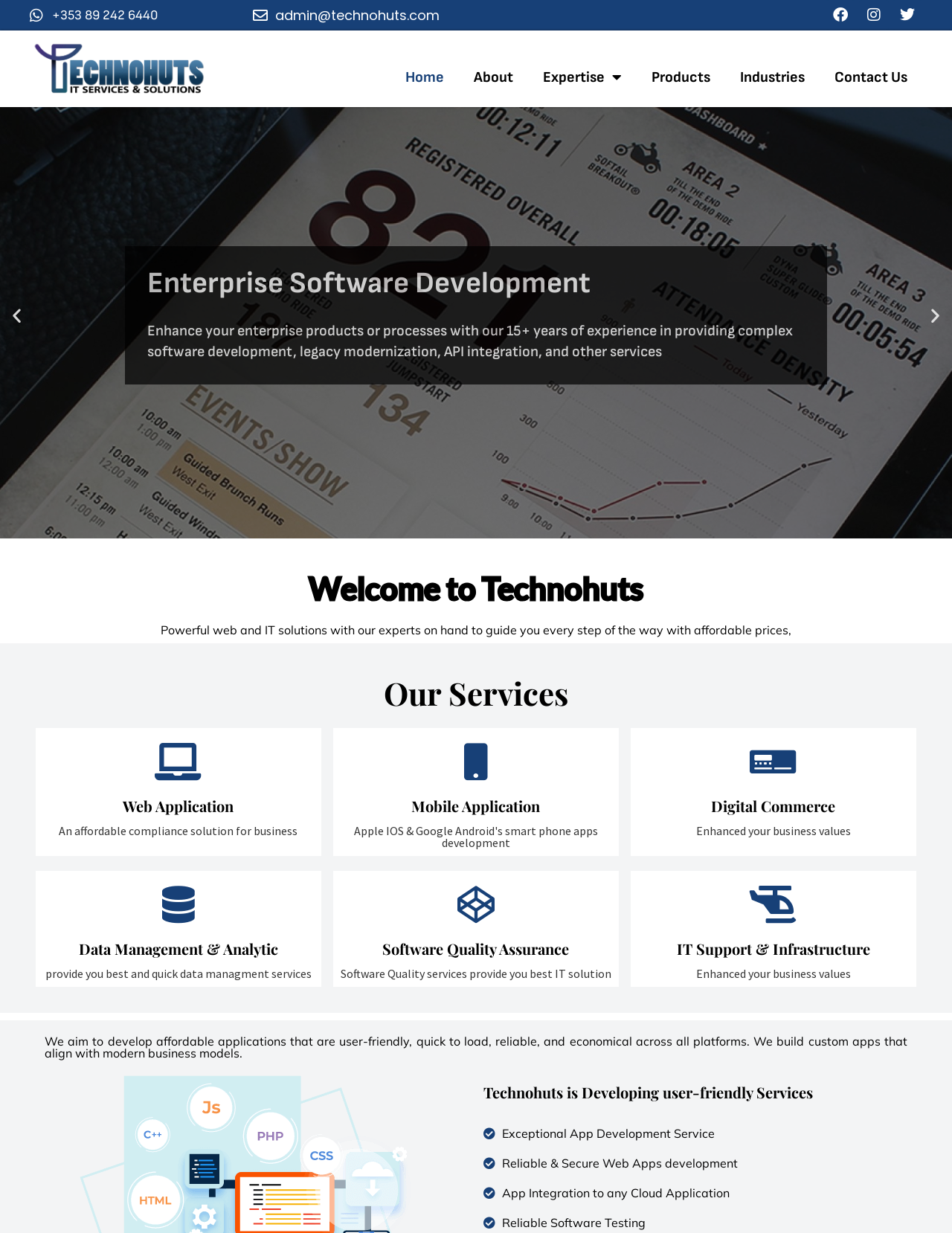Please locate the UI element described by "Instagram" and provide its bounding box coordinates.

[0.902, 0.0, 0.934, 0.024]